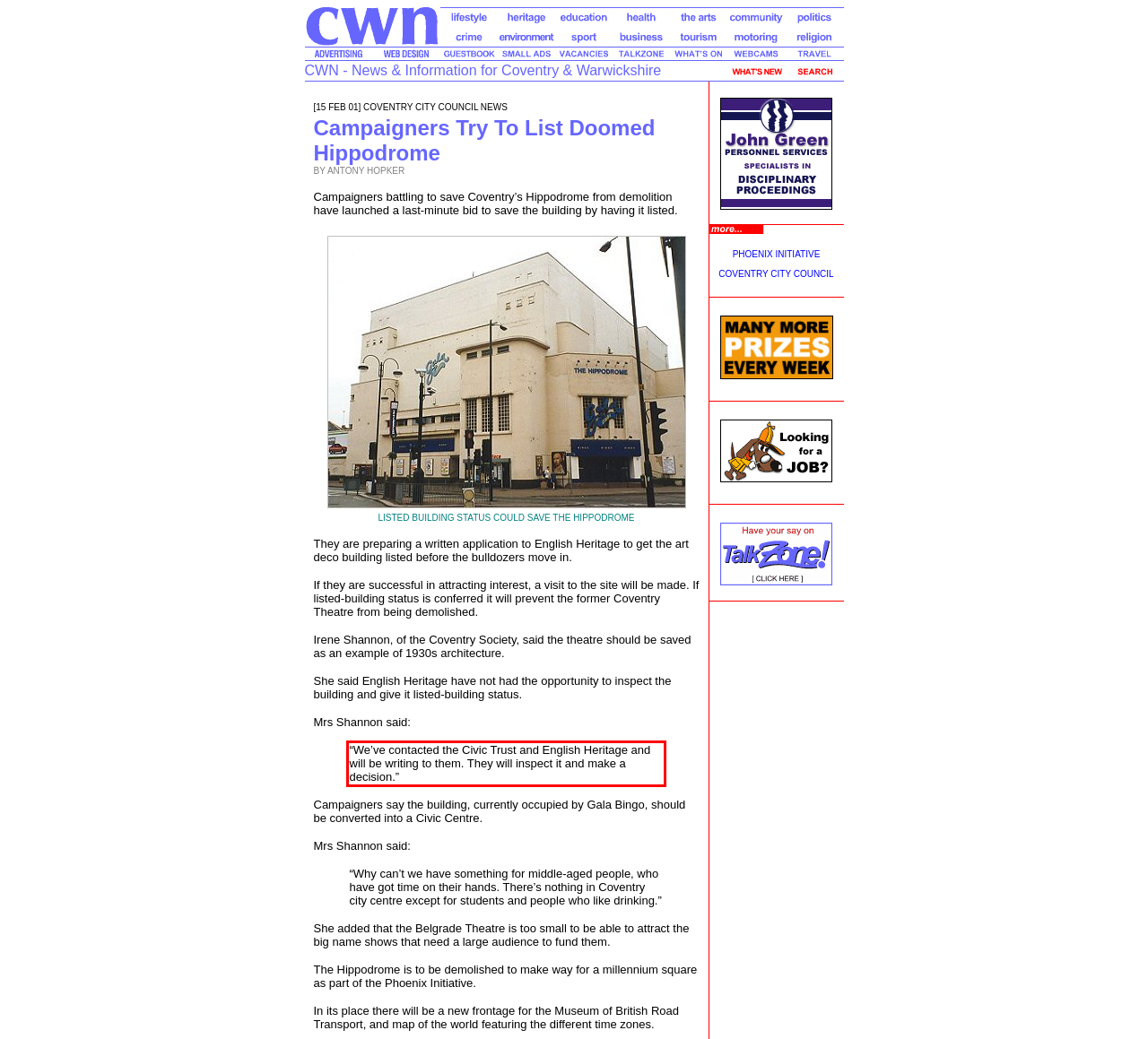Please take the screenshot of the webpage, find the red bounding box, and generate the text content that is within this red bounding box.

“We’ve contacted the Civic Trust and English Heritage and will be writing to them. They will inspect it and make a decision.”